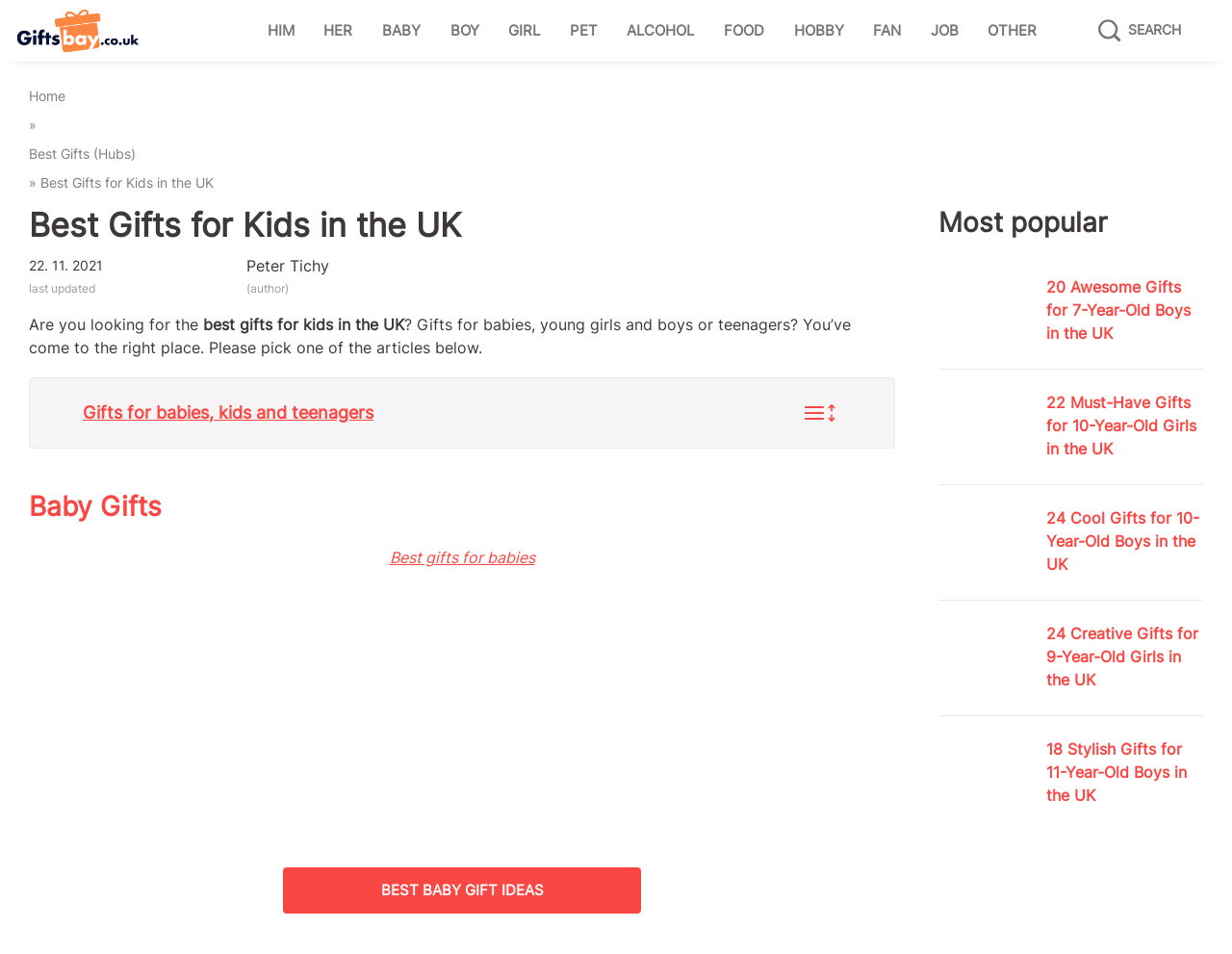Can you give a detailed response to the following question using the information from the image? How many article sections are there?

Upon examining the webpage, I see 4 article sections, each with a heading and a brief description, showcasing different gift ideas for kids in the UK.